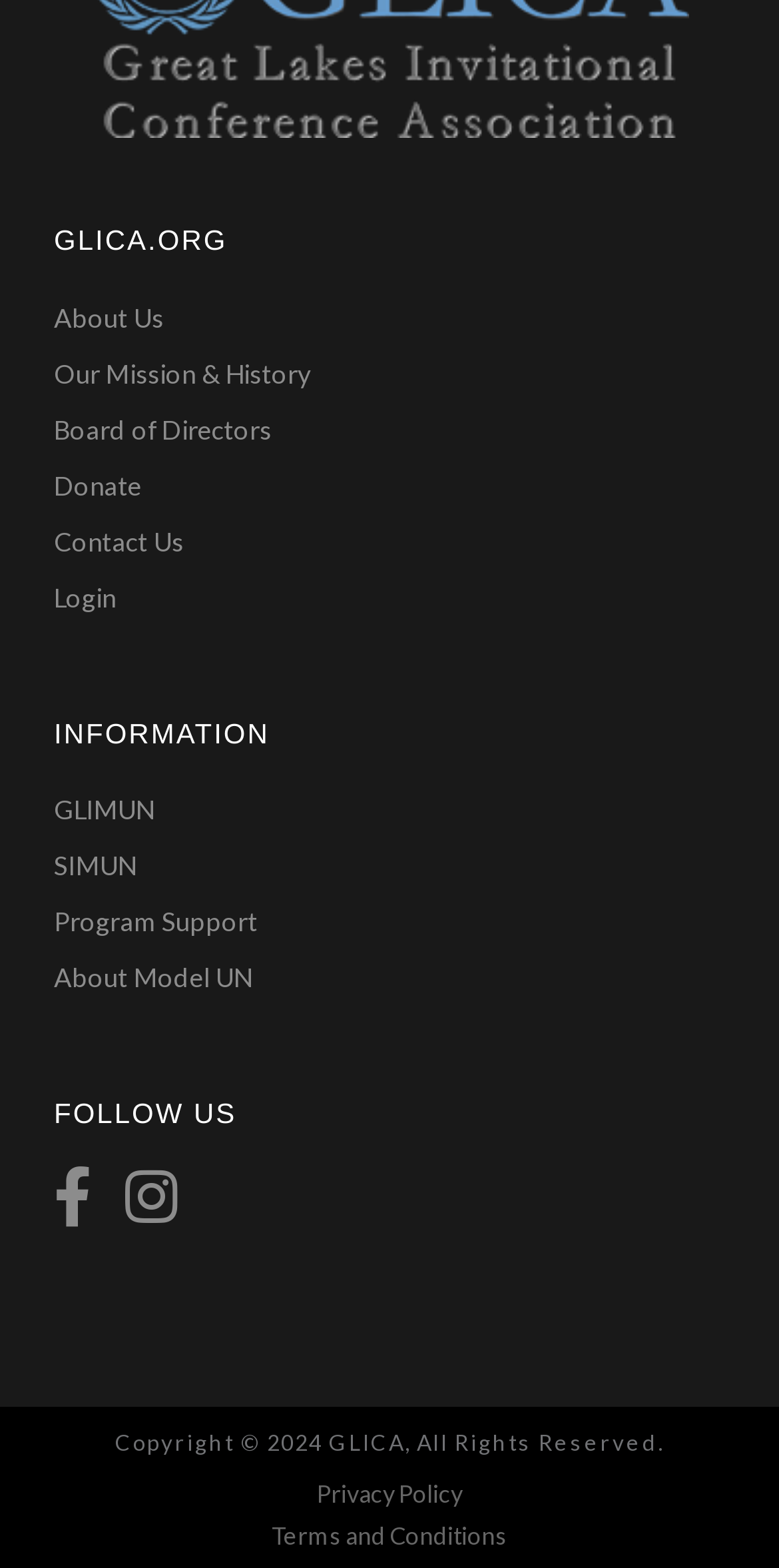Predict the bounding box coordinates of the UI element that matches this description: "Program Support". The coordinates should be in the format [left, top, right, bottom] with each value between 0 and 1.

[0.069, 0.576, 0.331, 0.599]